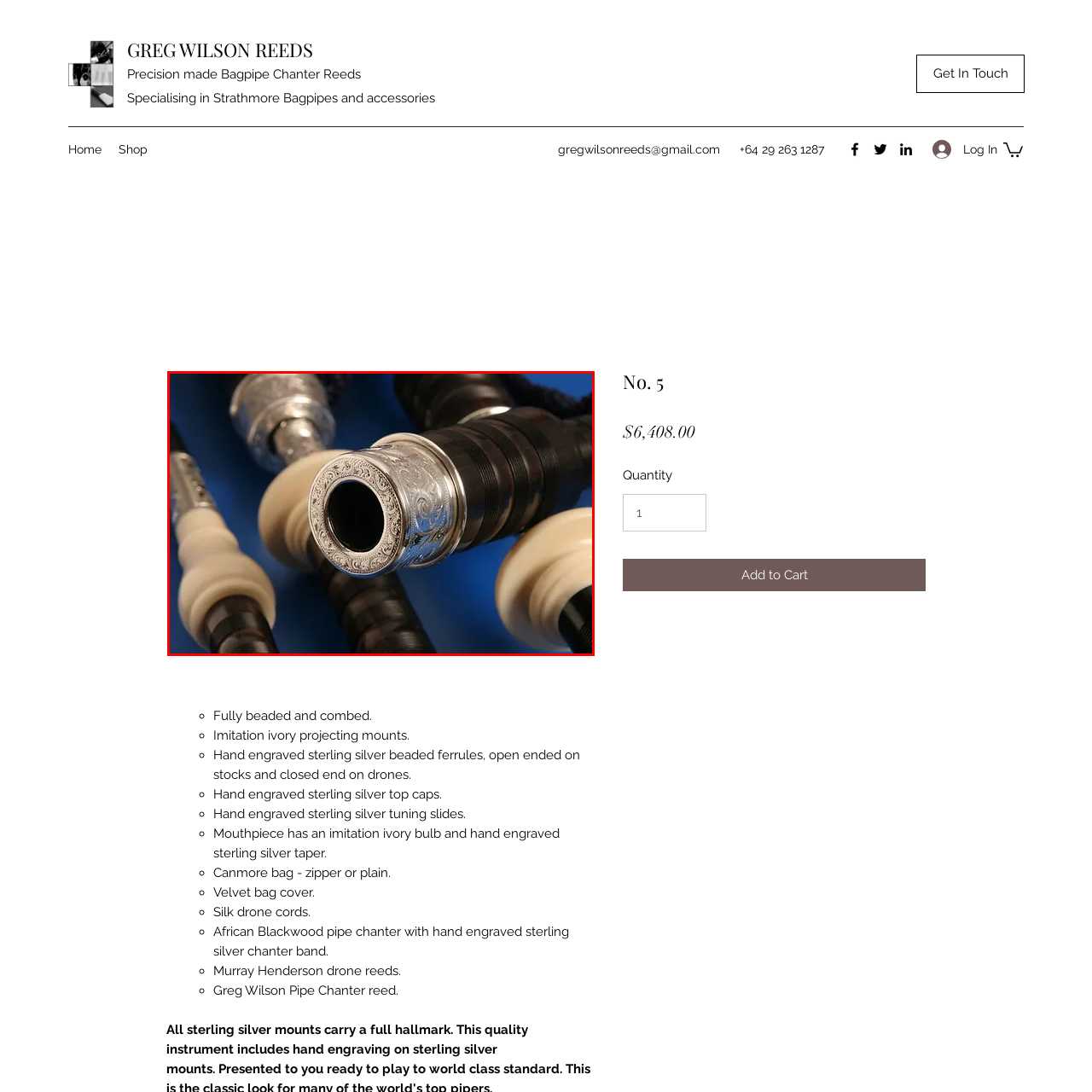Offer a detailed caption for the image that is surrounded by the red border.

The image captures an exquisite pipe chanter showcasing intricate craftsmanship and design. The chanter is adorned with hand-engraved sterling silver mounts and features an imitation ivory bulb, highlighting its elegant aesthetic. Prominently displayed are the silver beaded ferrules that enhance its visual appeal. The authenticity of the instrument is further accentuated by the African Blackwood material used in its construction, known for its durability and rich tone. Surrounding the chanter are details of its embellishments, including sterling silver tuning slides and top caps, which contribute to both its functionality and luxurious appearance. This instrument is part of the No. 5 collection, priced at $6,408.00, reflecting its quality and artistry in the world of bagpipes.